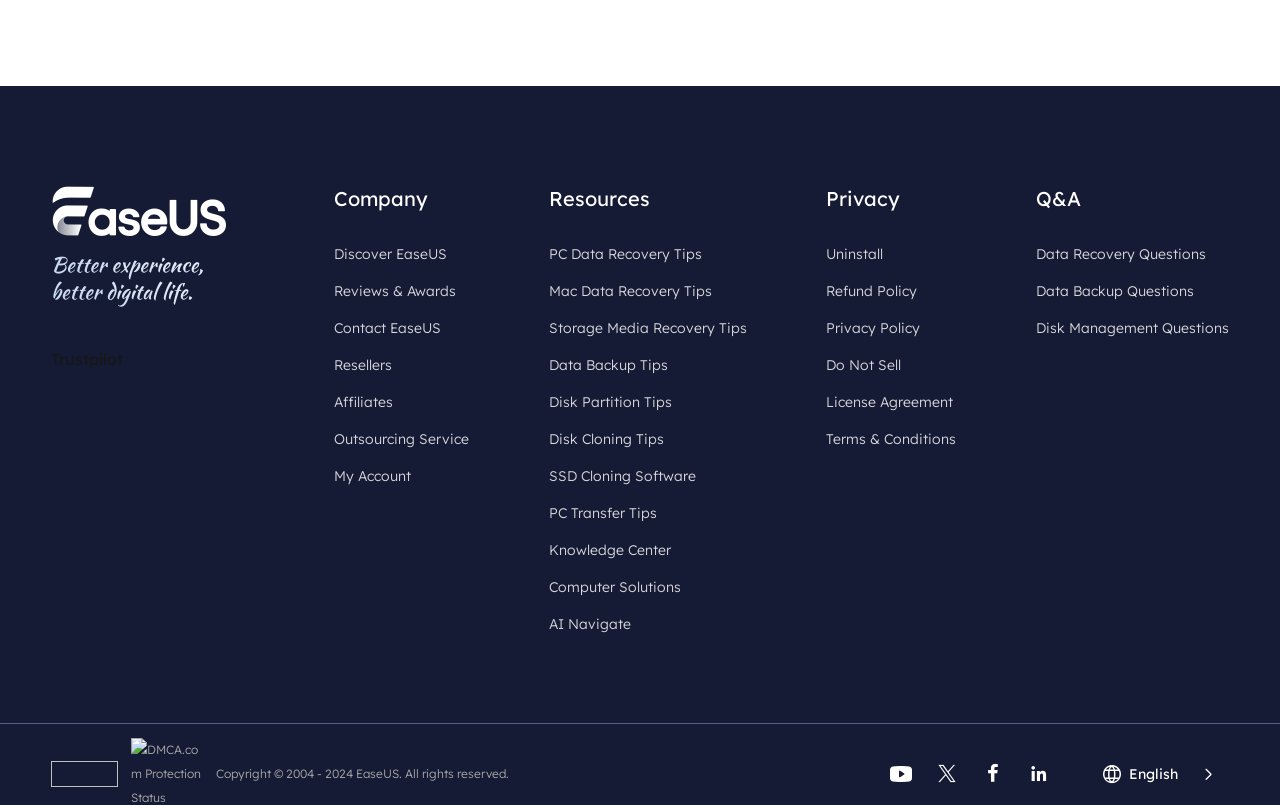Pinpoint the bounding box coordinates of the area that should be clicked to complete the following instruction: "Go to Discover EaseUS". The coordinates must be given as four float numbers between 0 and 1, i.e., [left, top, right, bottom].

[0.261, 0.299, 0.349, 0.332]